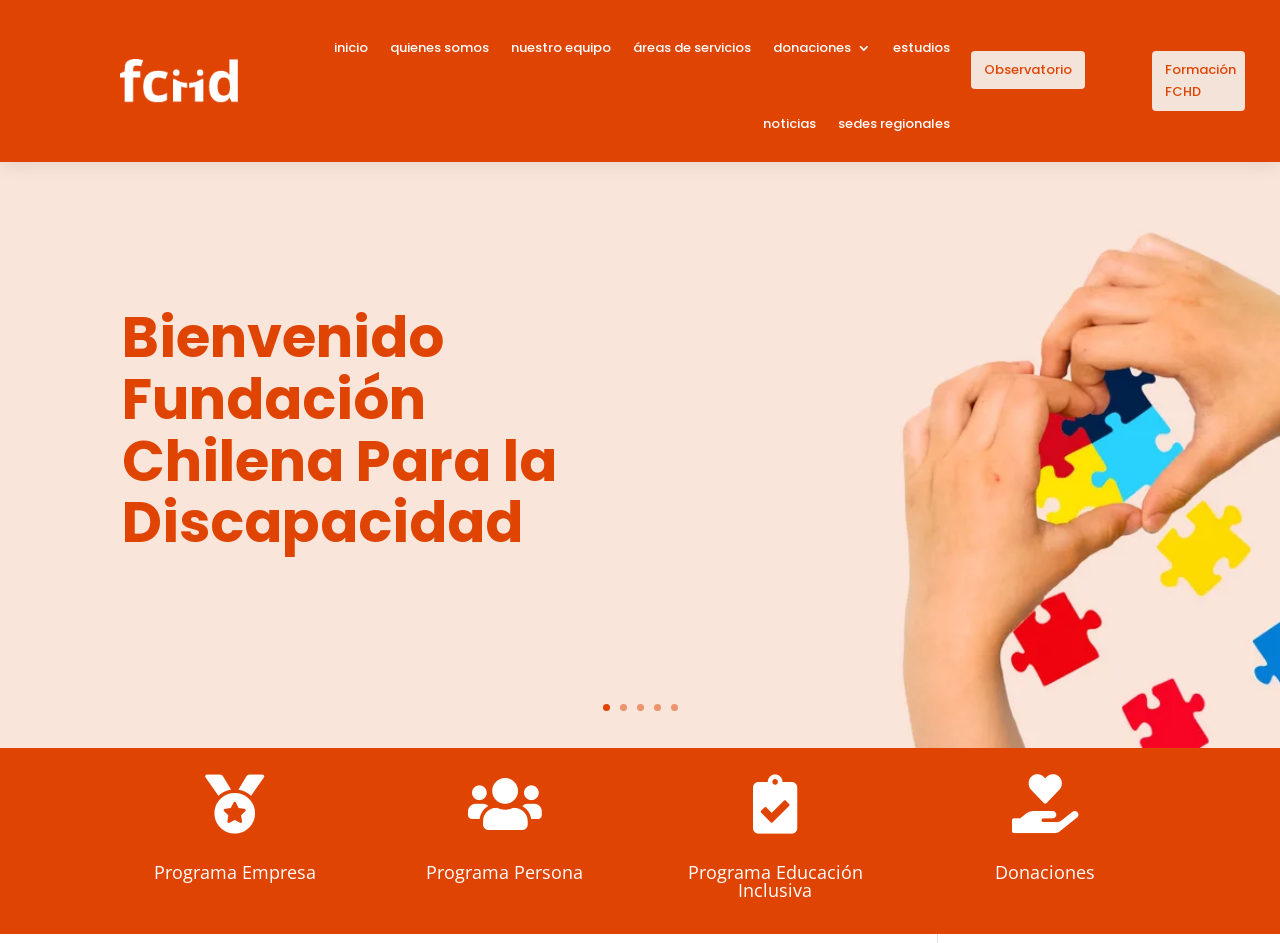Pinpoint the bounding box coordinates of the clickable element needed to complete the instruction: "visit quienessomos". The coordinates should be provided as four float numbers between 0 and 1: [left, top, right, bottom].

[0.305, 0.011, 0.382, 0.091]